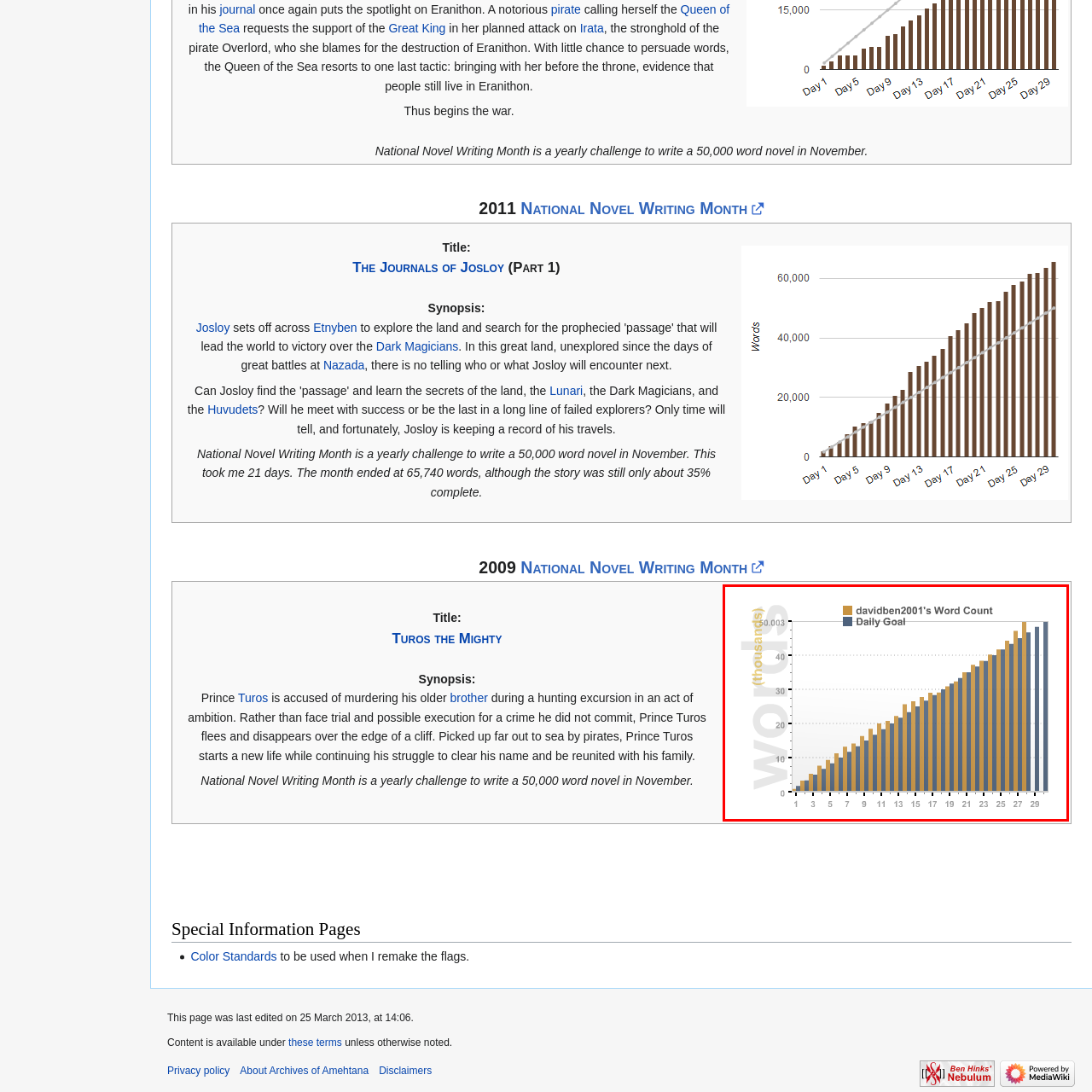What is the name of the user participating in NaNoWriMo?
Inspect the image indicated by the red outline and answer the question with a single word or short phrase.

davidben2001